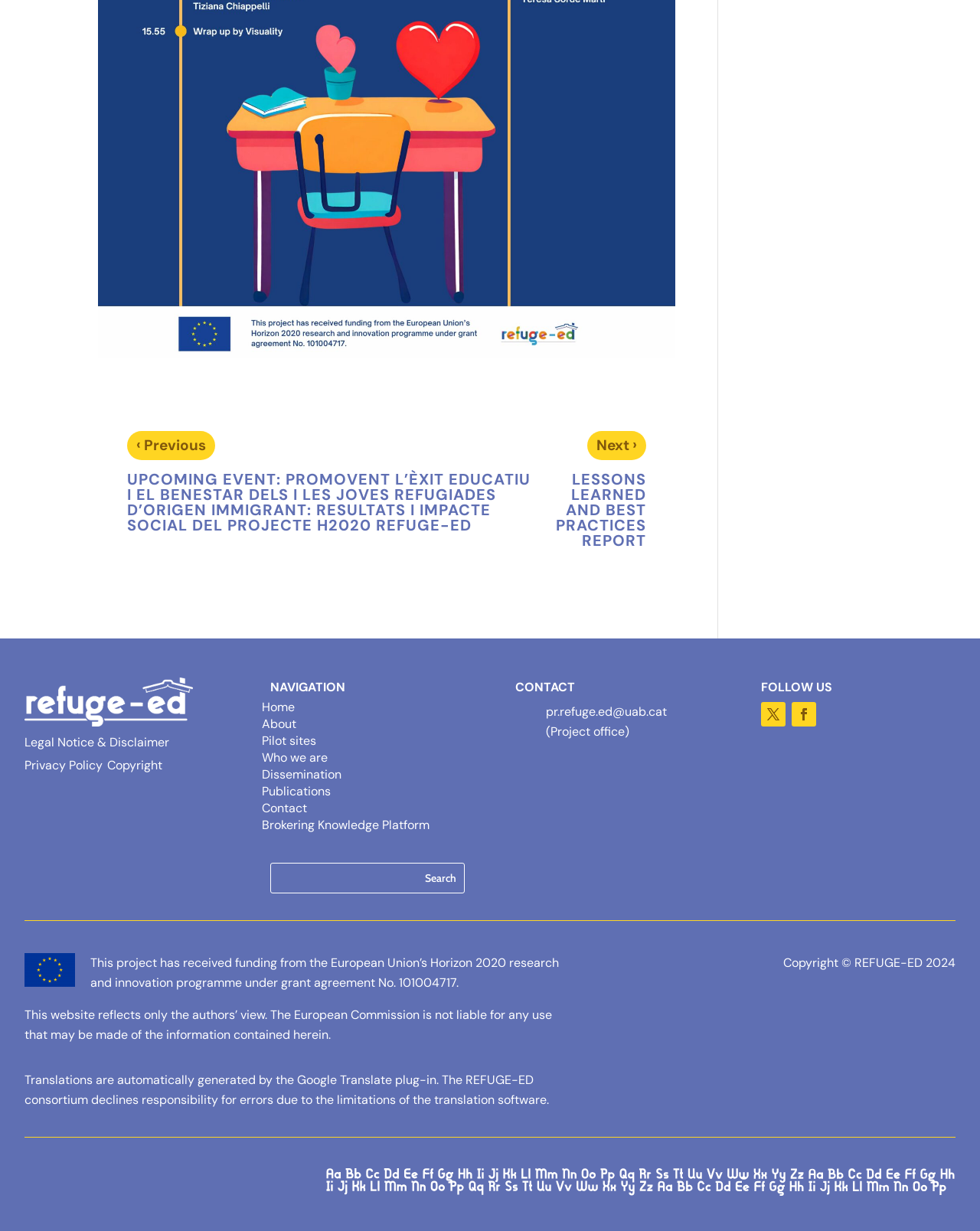Determine the coordinates of the bounding box that should be clicked to complete the instruction: "Search for something". The coordinates should be represented by four float numbers between 0 and 1: [left, top, right, bottom].

[0.276, 0.701, 0.473, 0.725]